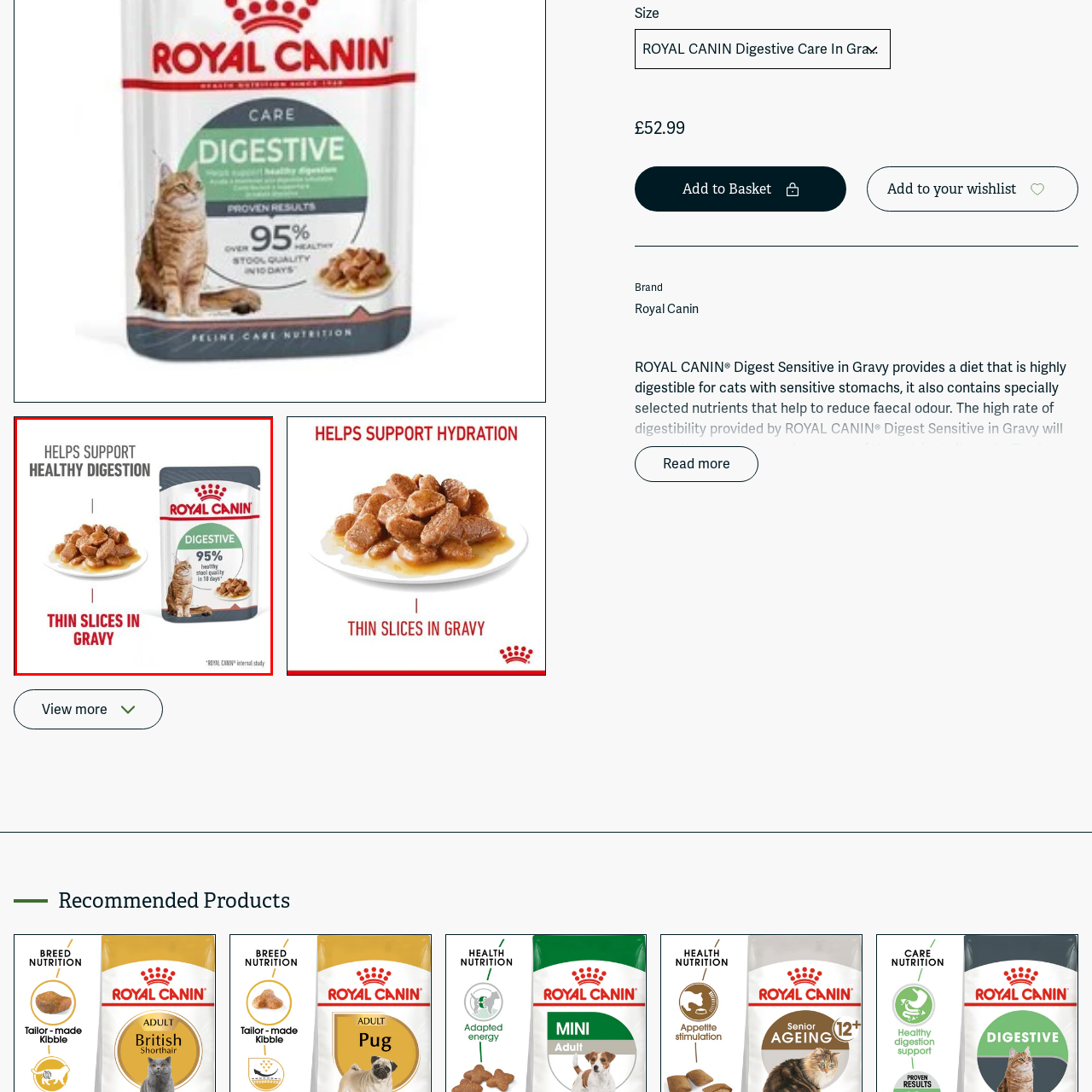Focus on the highlighted area in red, What is the claim of the product? Answer using a single word or phrase.

95% healthy stool quality within 10 days